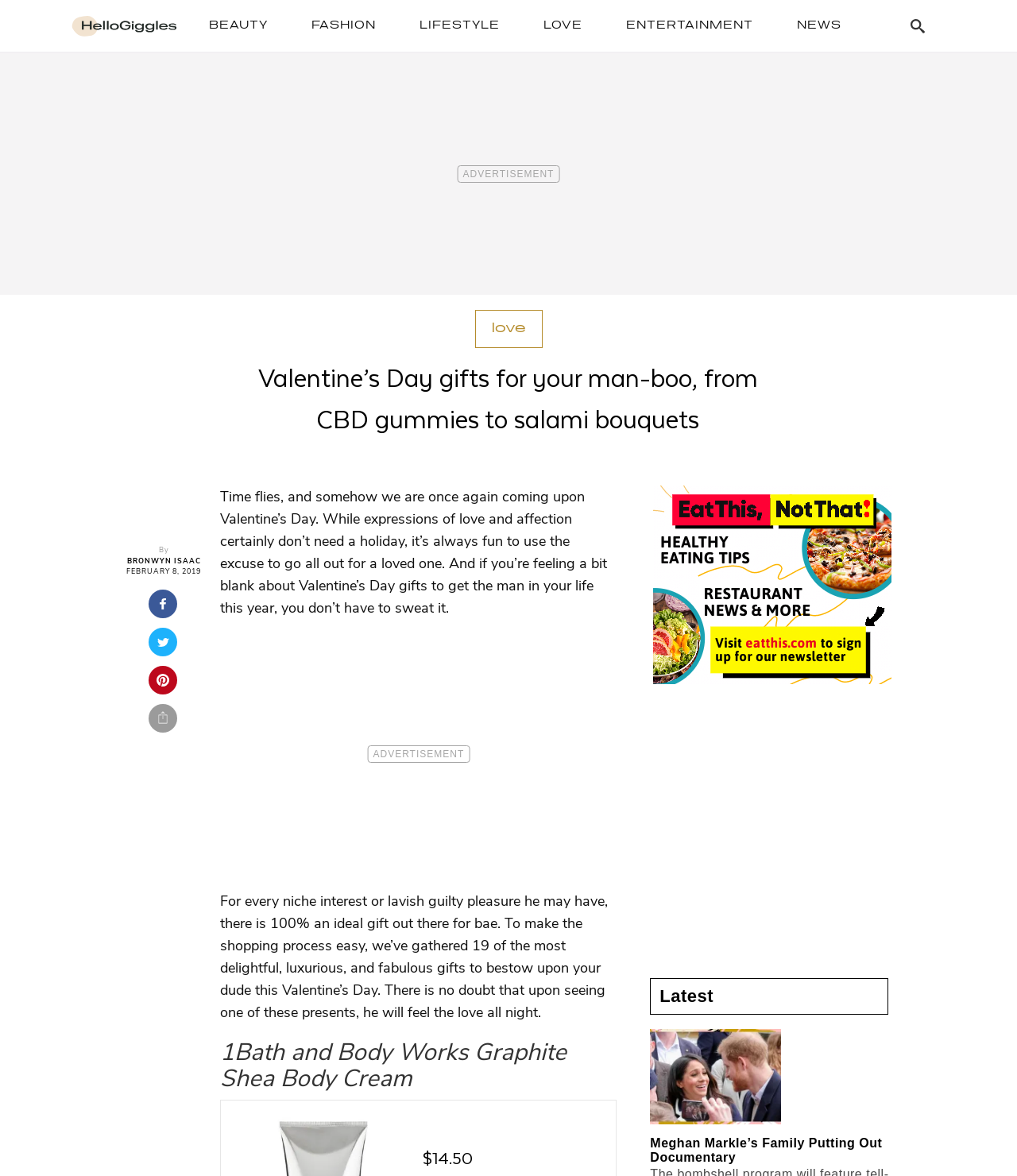Kindly respond to the following question with a single word or a brief phrase: 
What is the date of the article?

FEBRUARY 8, 2019